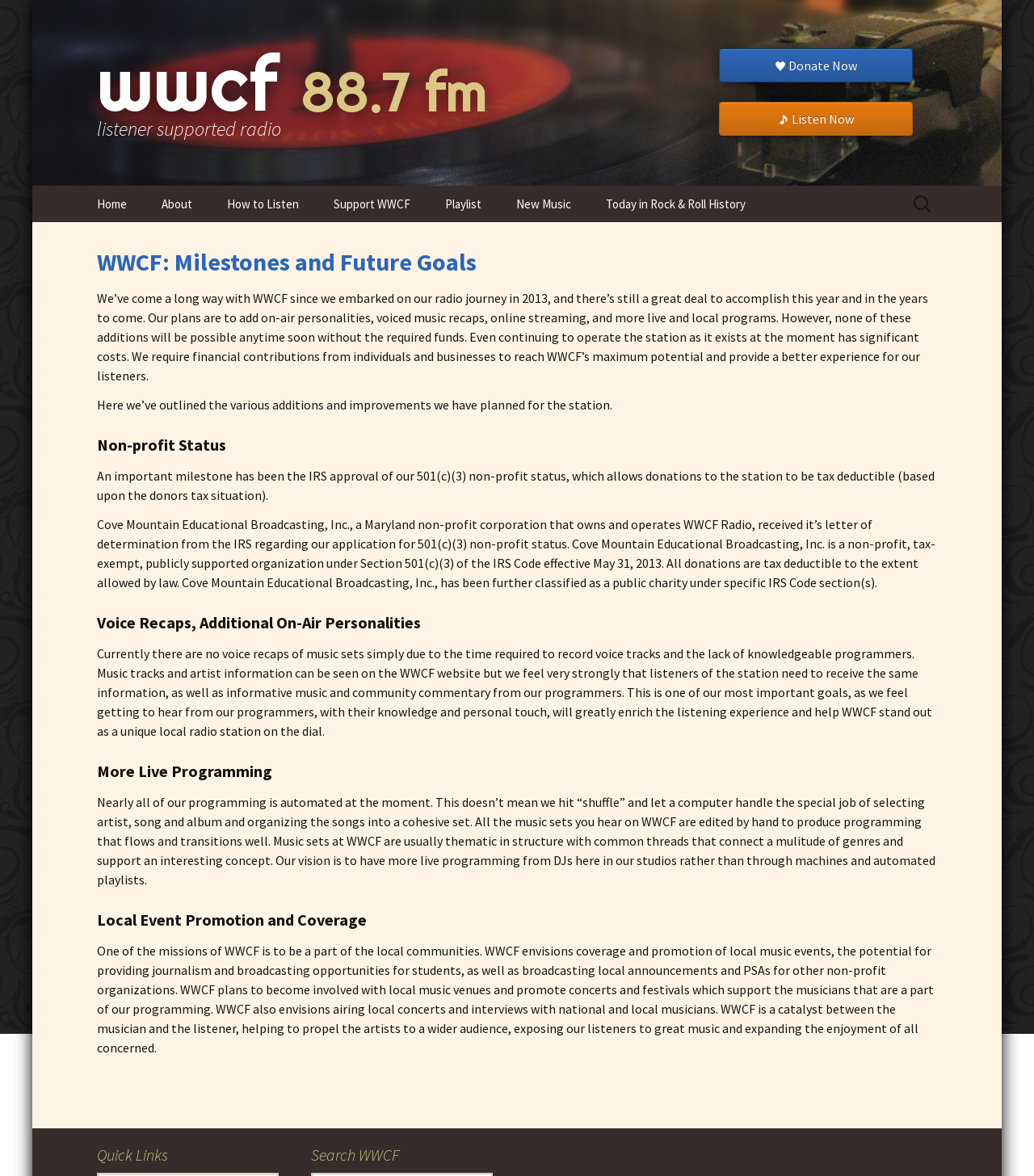Predict the bounding box coordinates for the UI element described as: "wwcf listener supported radio". The coordinates should be four float numbers between 0 and 1, presented as [left, top, right, bottom].

[0.094, 0.0, 0.289, 0.12]